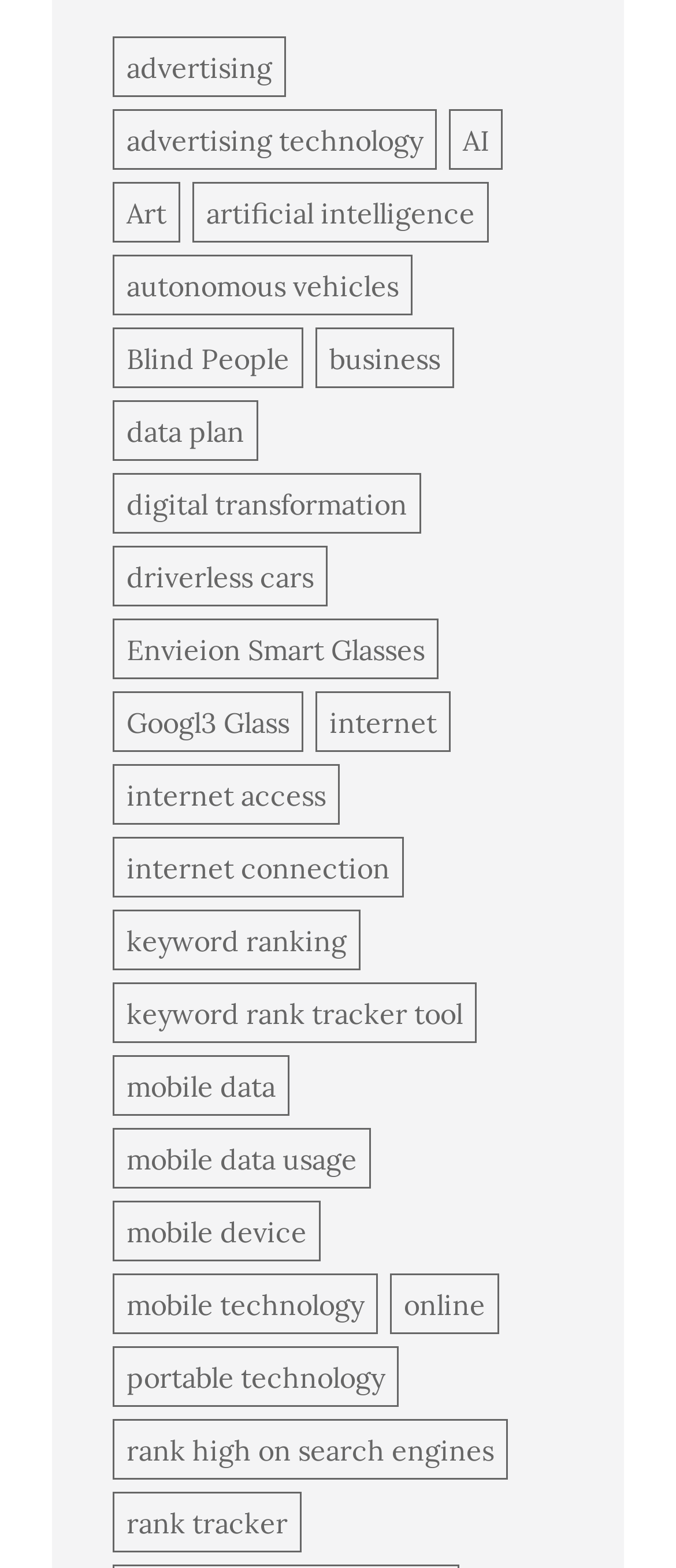With reference to the screenshot, provide a detailed response to the question below:
What is the last link on the webpage?

The last link on the webpage is 'rank tracker' which is located at the bottom left corner of the webpage with a bounding box of [0.167, 0.952, 0.446, 0.99].